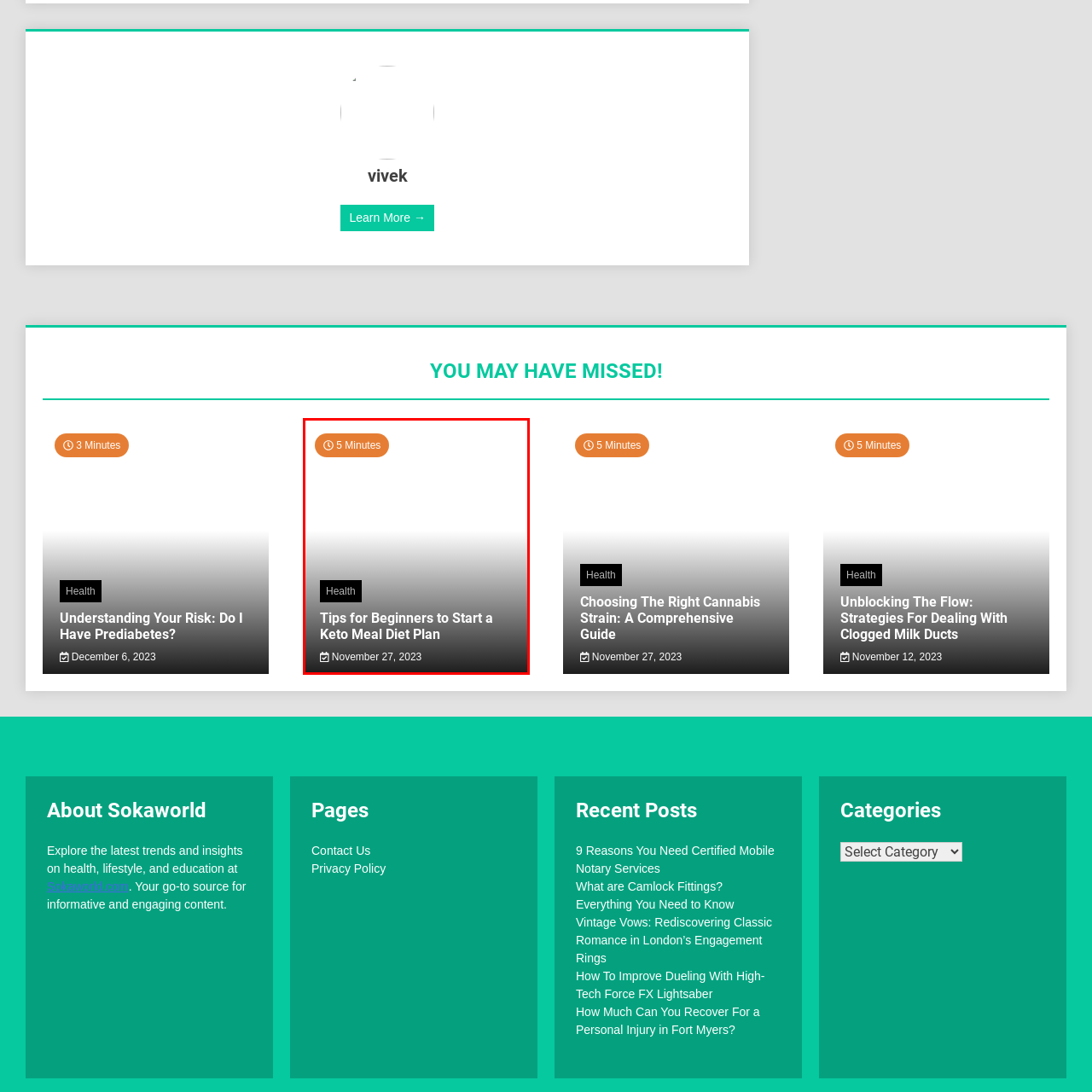Craft a detailed explanation of the image surrounded by the red outline.

The image serves as a visually engaging feature for an article titled "Tips for Beginners to Start a Keto Meal Diet Plan." Positioned prominently within the Health section, the design highlights an estimated reading time of "5 Minutes," indicating that readers can quickly grasp the essential insights. Below the title, the publication date of November 27, 2023, is clearly visible, providing context for the article's timeliness. The layout combines modern design elements with informative content aimed at guiding newcomers to effectively adopt a keto diet.